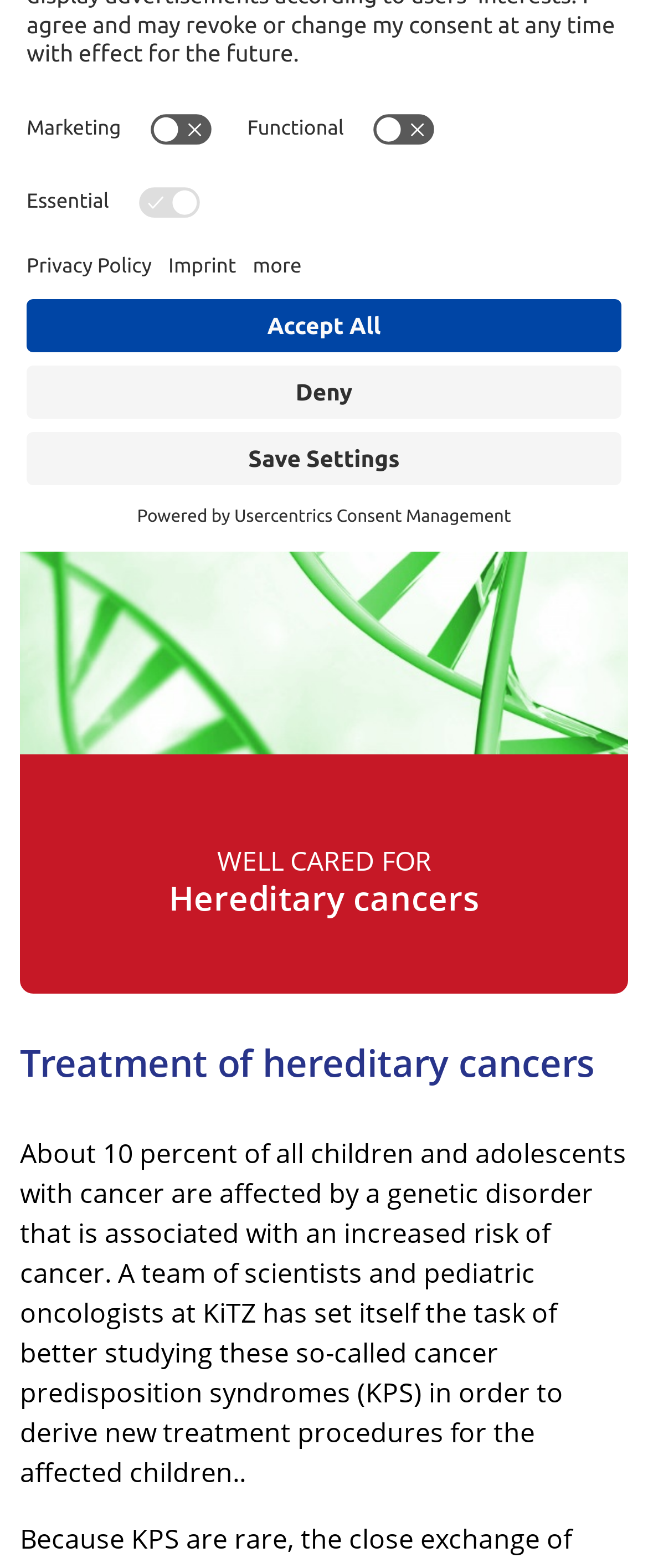Please determine the bounding box coordinates for the UI element described here. Use the format (top-left x, top-left y, bottom-right x, bottom-right y) with values bounded between 0 and 1: aria-label="Go to last slide"

None